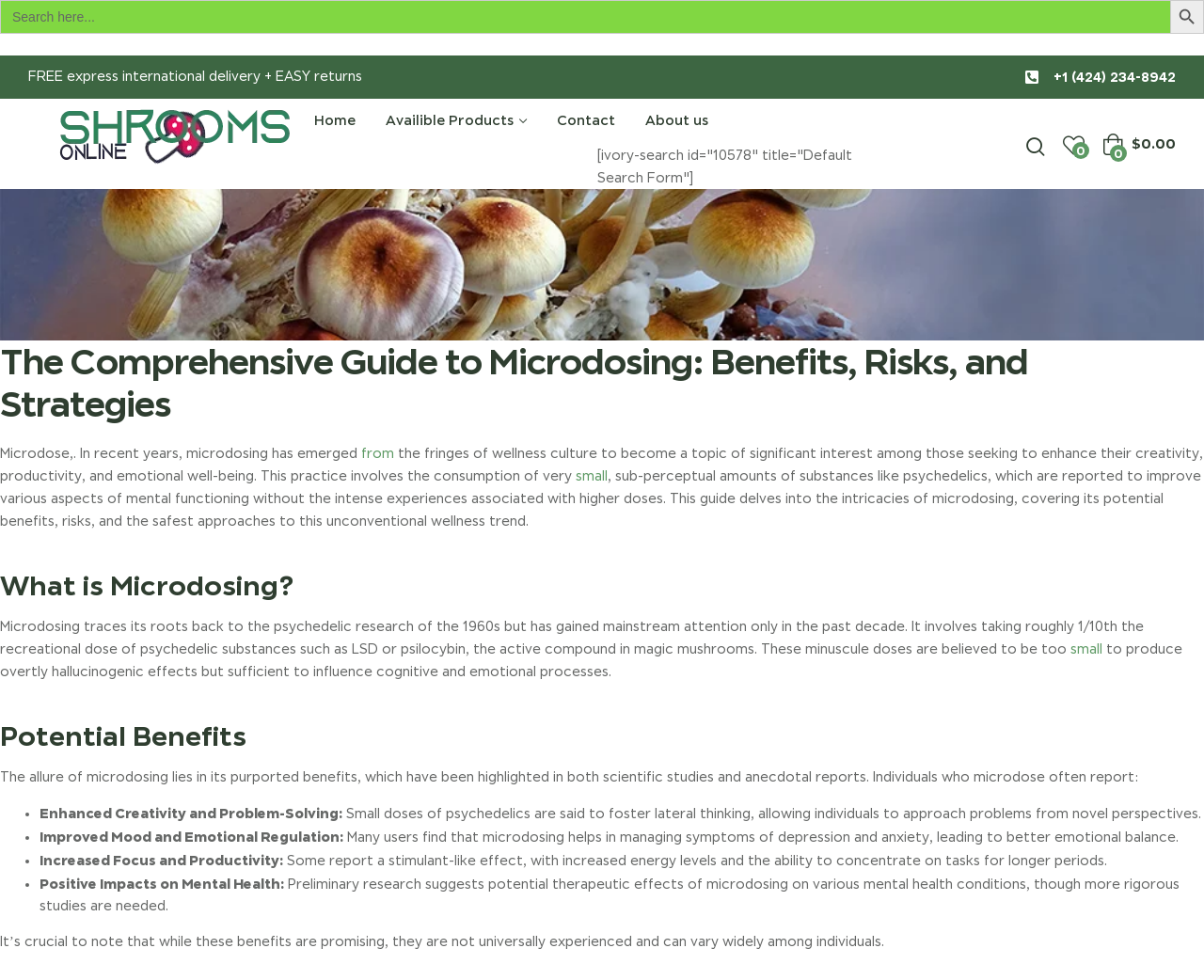Identify the main title of the webpage and generate its text content.

The Comprehensive Guide to Microdosing: Benefits, Risks, and Strategies